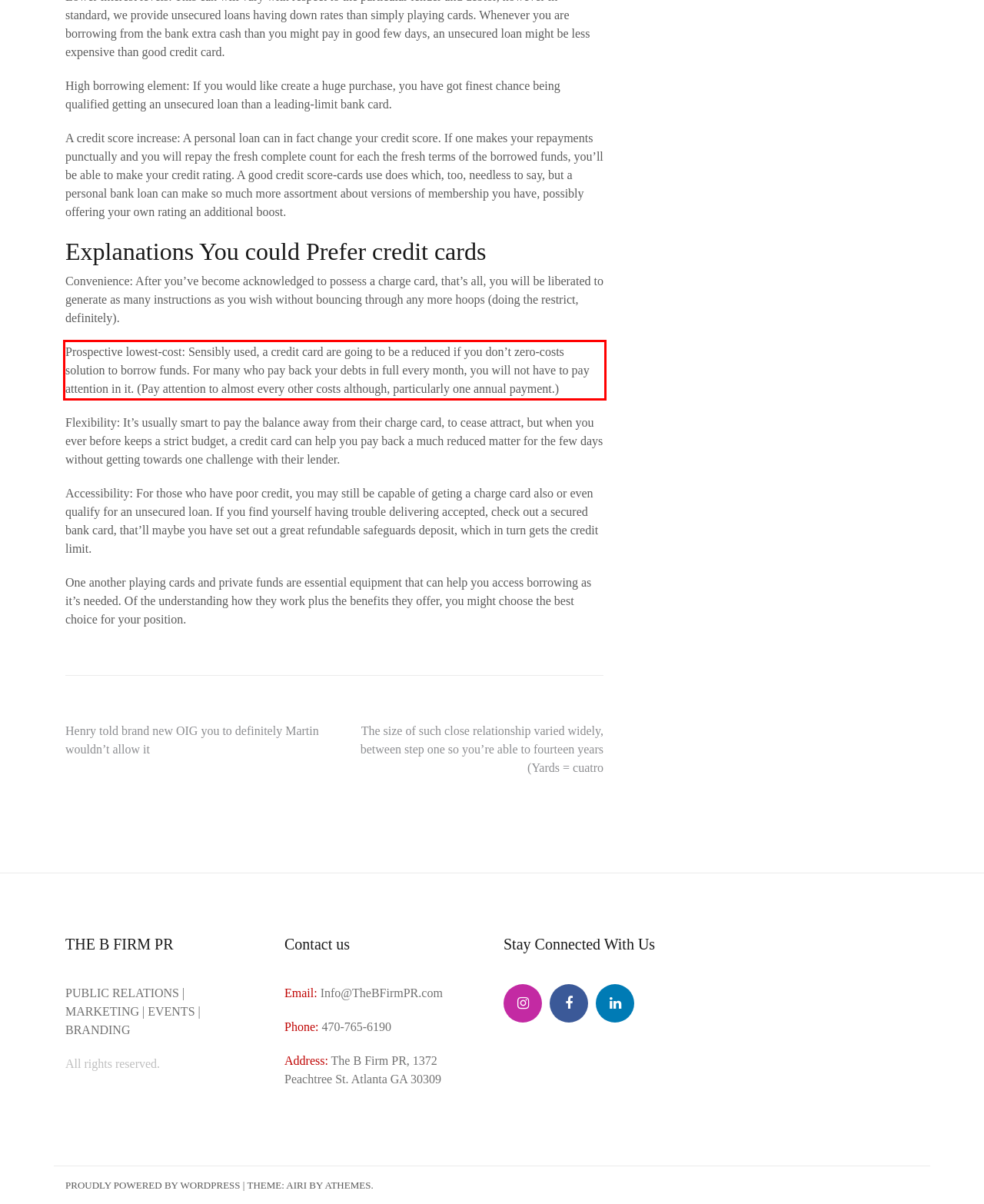Given a screenshot of a webpage containing a red bounding box, perform OCR on the text within this red bounding box and provide the text content.

Prospective lowest-cost: Sensibly used, a credit card are going to be a reduced if you don’t zero-costs solution to borrow funds. For many who pay back your debts in full every month, you will not have to pay attention in it. (Pay attention to almost every other costs although, particularly one annual payment.)